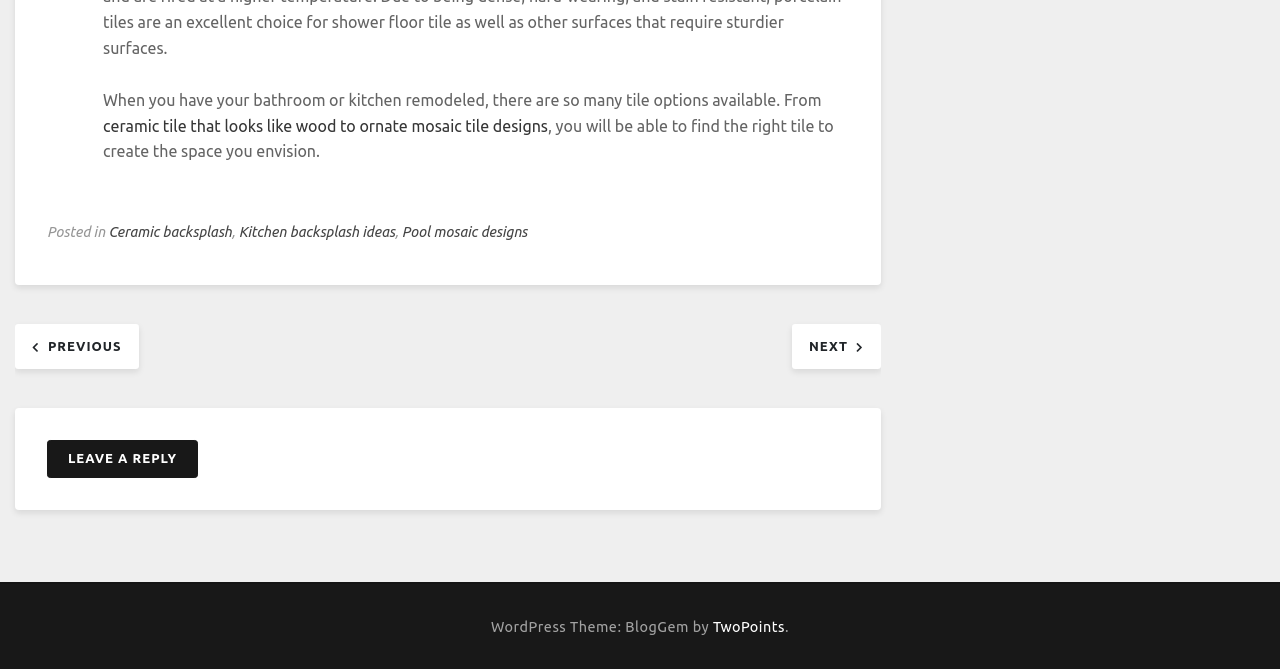Kindly provide the bounding box coordinates of the section you need to click on to fulfill the given instruction: "Explore pool mosaic designs".

[0.314, 0.335, 0.412, 0.359]